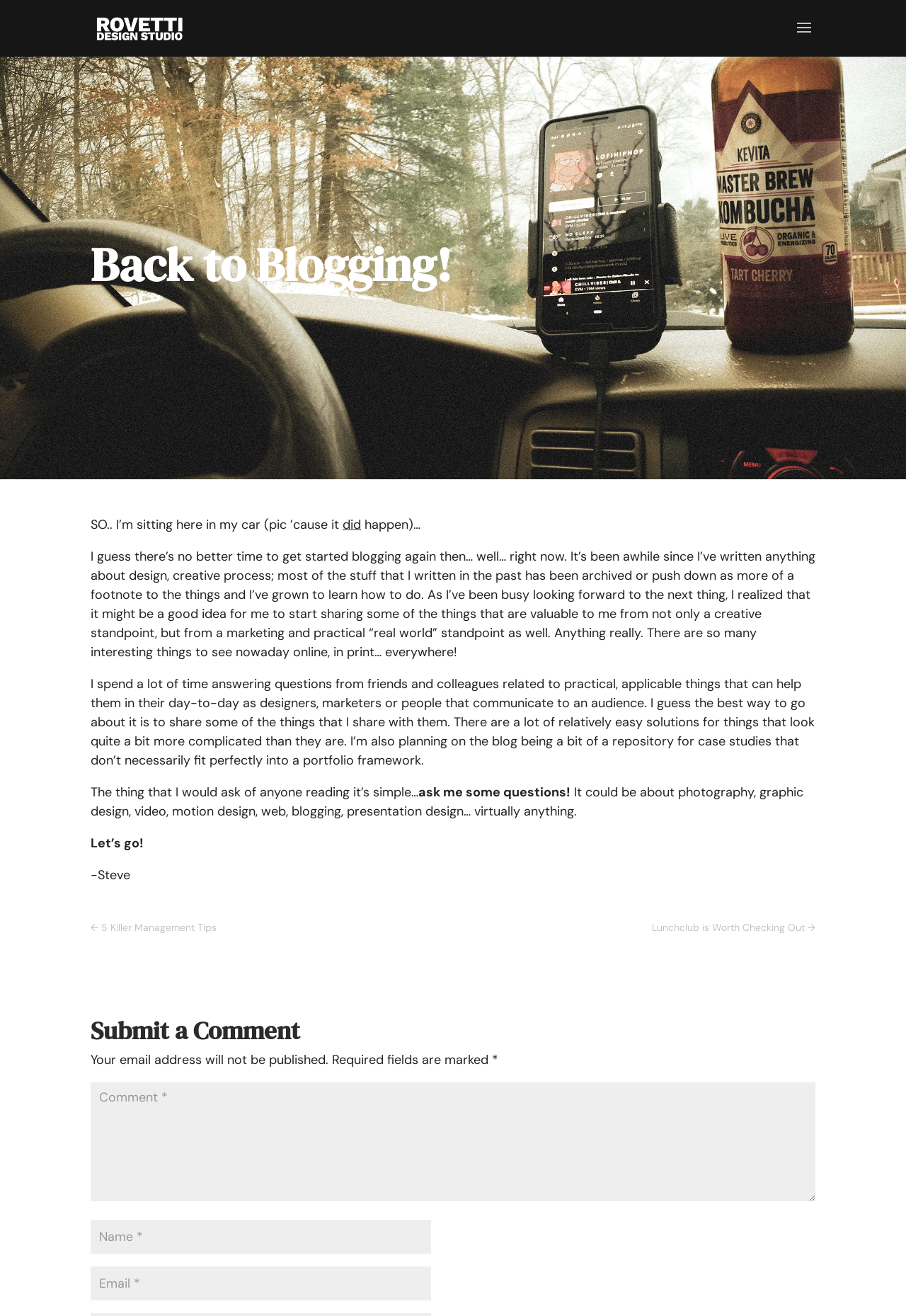Please specify the bounding box coordinates of the region to click in order to perform the following instruction: "Click the 'Twitter' share button".

[0.734, 0.624, 0.857, 0.645]